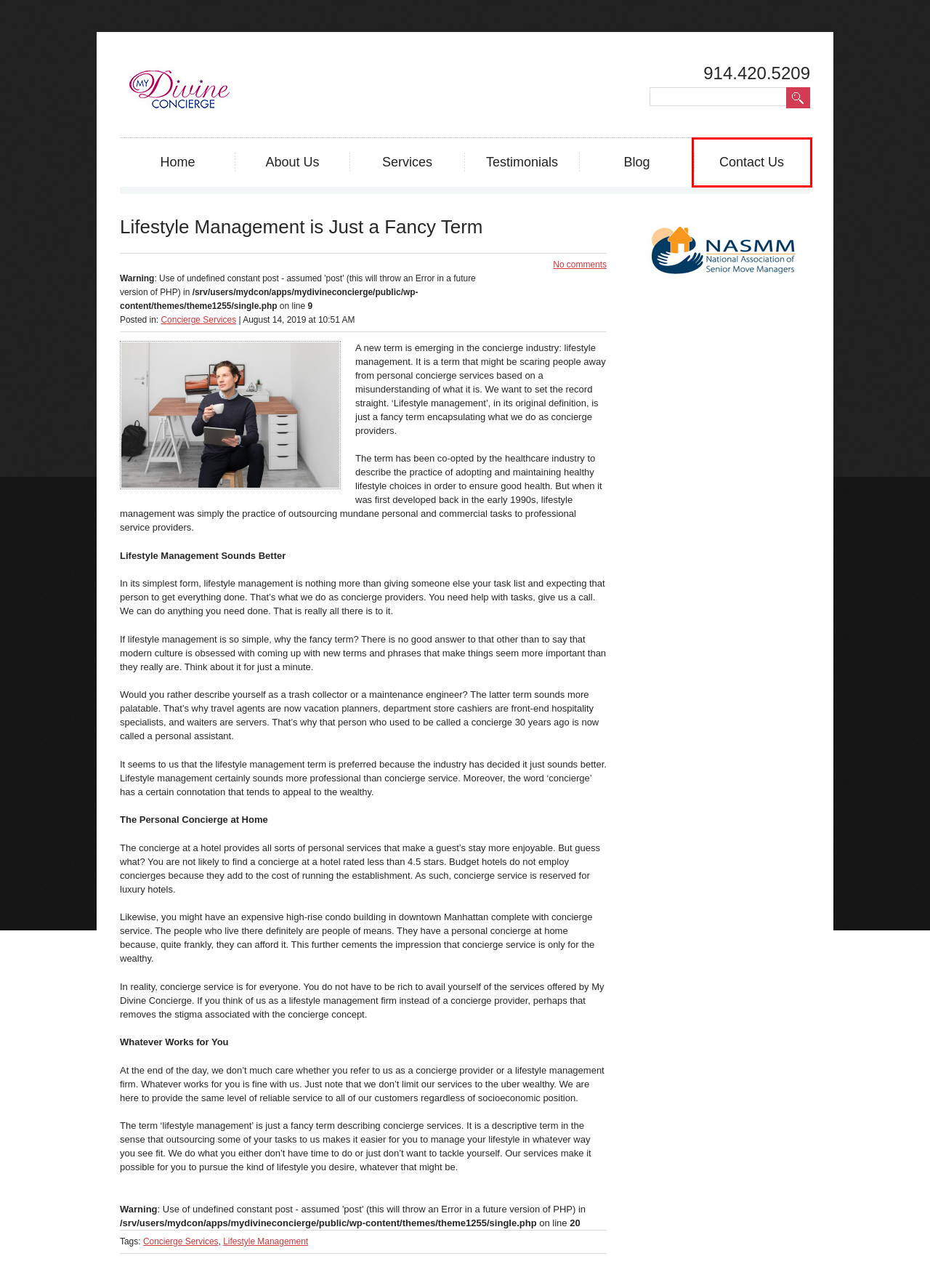Given a webpage screenshot featuring a red rectangle around a UI element, please determine the best description for the new webpage that appears after the element within the bounding box is clicked. The options are:
A. Contact Us at 914.420.5209 today for a free consultation
B. Concierge Services | My Divine Concierge
C. My Divine Concierge Organization's Clients Testimonials
D. Lifestyle Management | My Divine Concierge
E. A Certified Professionals Home, Office, Closet Organizing Firm in Westchester
F. About My Divine Concierge | The Westchester Organizing and Concierge Firm
G. We Help You Organize Home, Wood Closet, Office Desktop/Walls, New Residence
H. Concierge Services

A